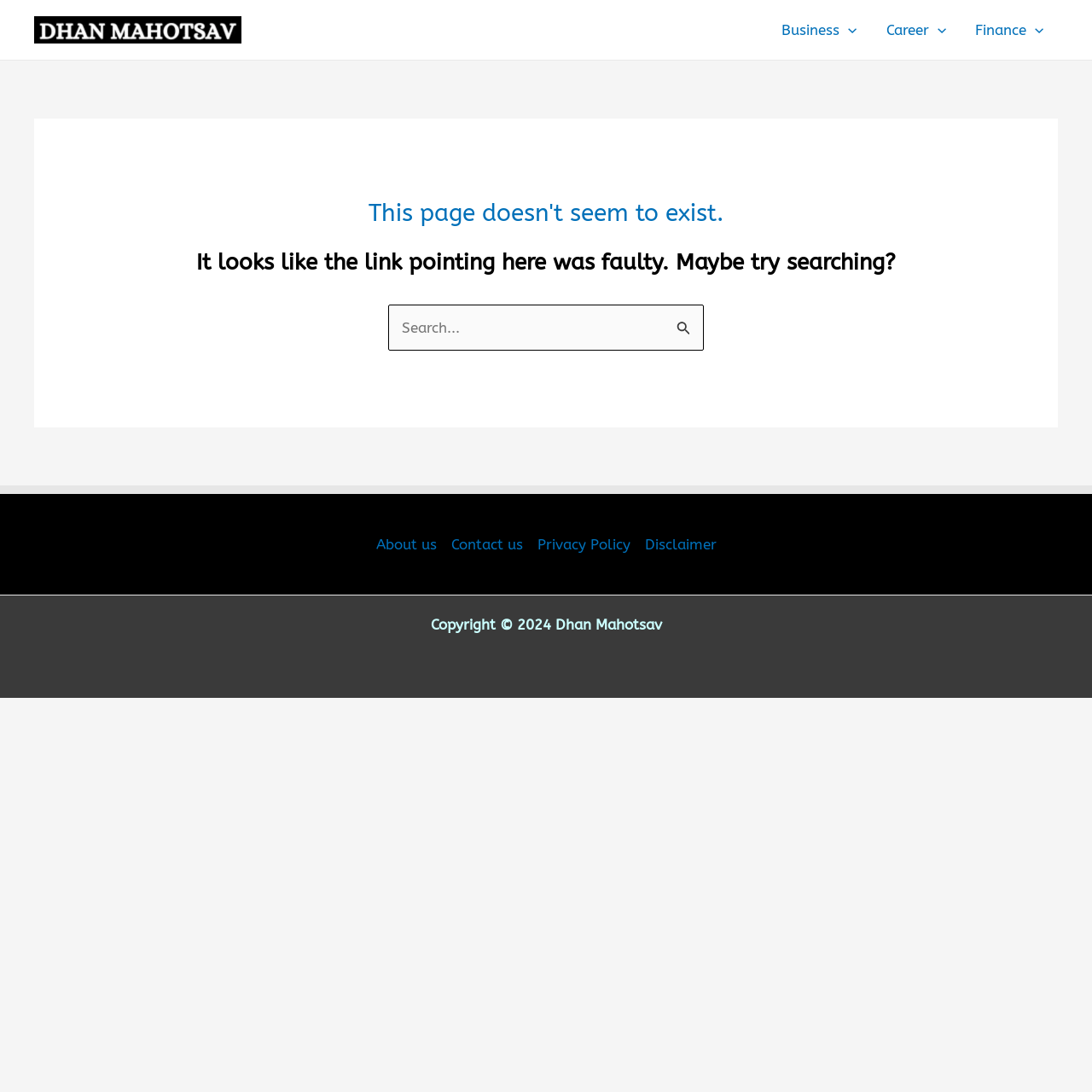Identify the bounding box coordinates for the region of the element that should be clicked to carry out the instruction: "Click on Home". The bounding box coordinates should be four float numbers between 0 and 1, i.e., [left, top, right, bottom].

None